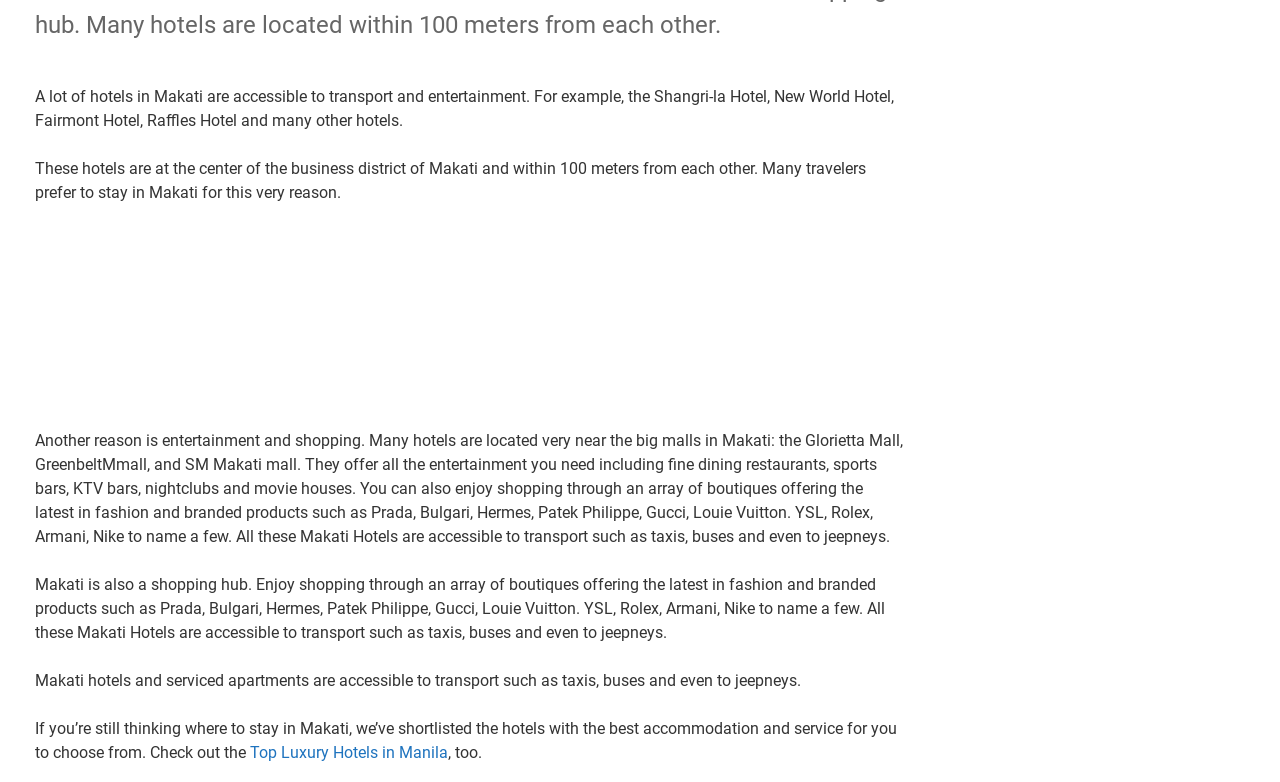Determine the bounding box coordinates in the format (top-left x, top-left y, bottom-right x, bottom-right y). Ensure all values are floating point numbers between 0 and 1. Identify the bounding box of the UI element described by: Top Luxury Hotels in Manila

[0.195, 0.95, 0.35, 0.974]